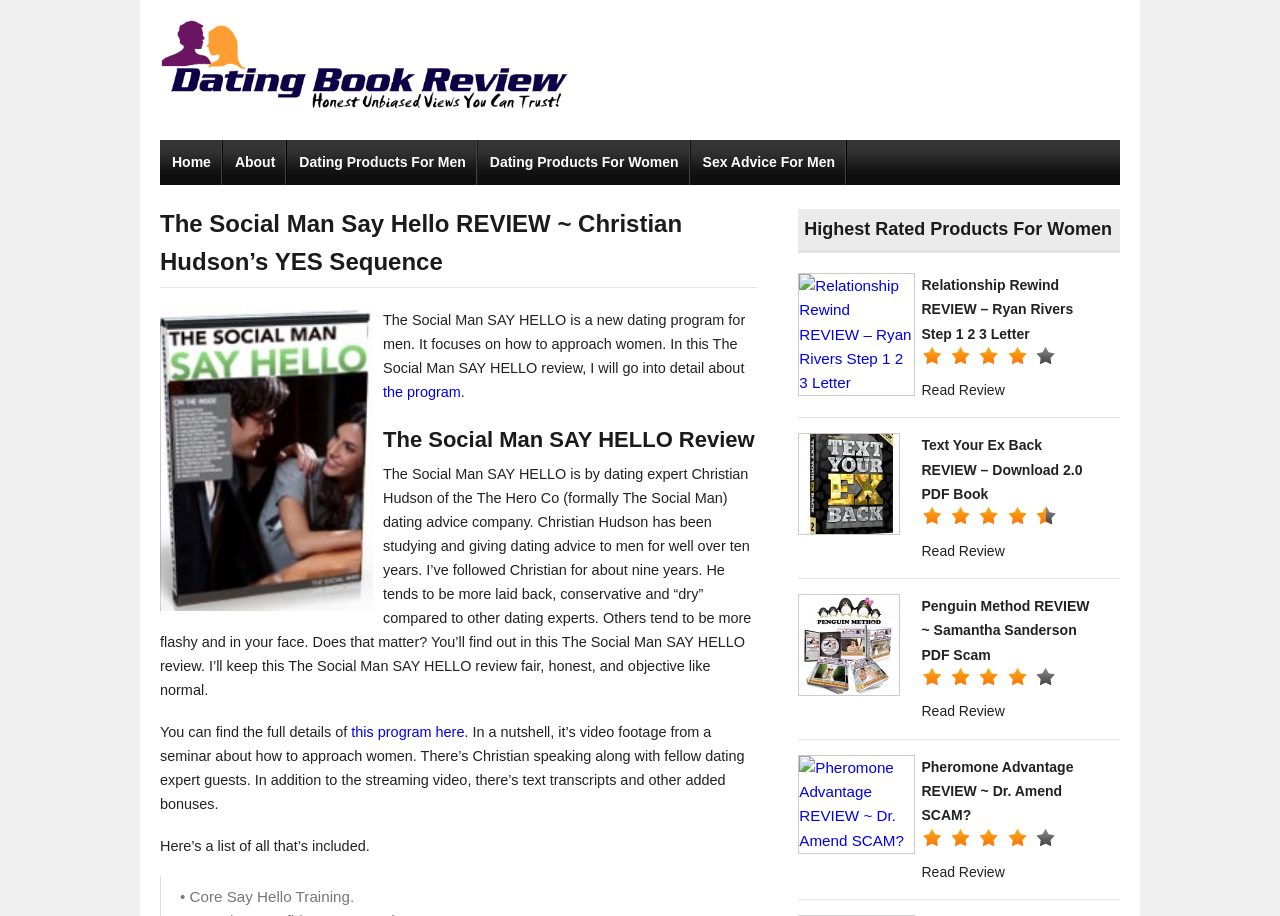What is the focus of The Social Man SAY HELLO program?
Your answer should be a single word or phrase derived from the screenshot.

approaching women